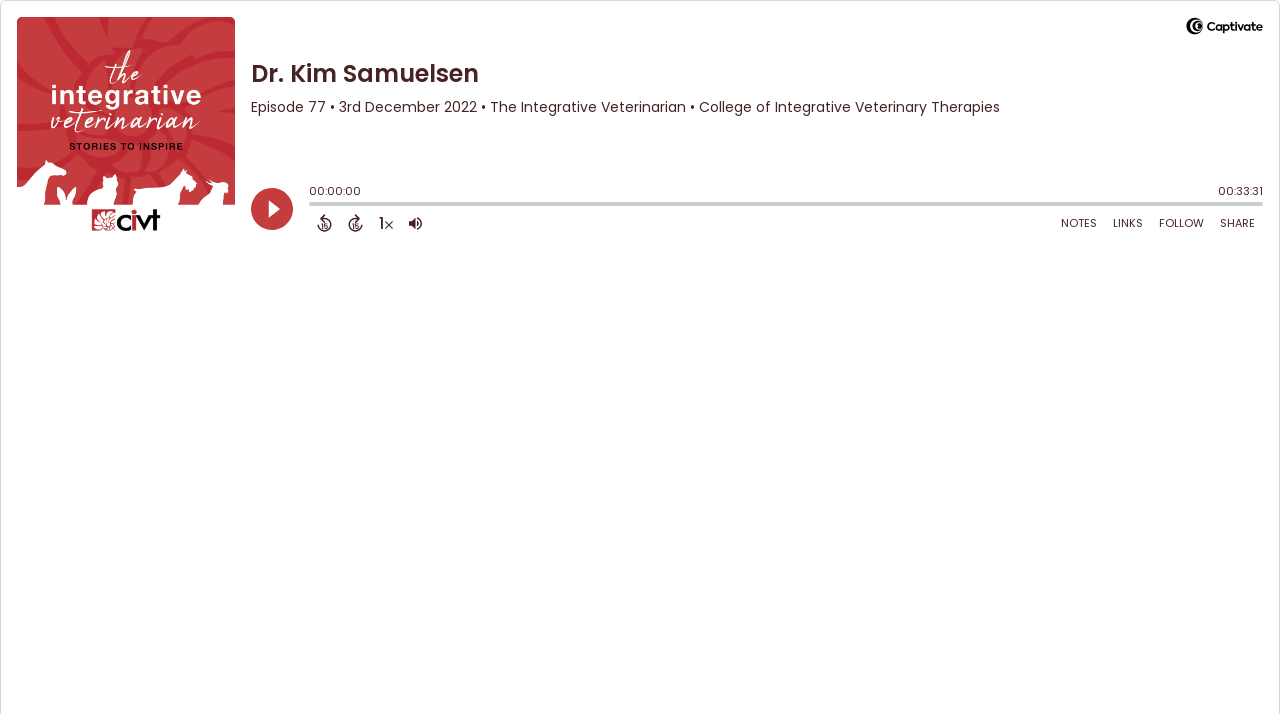Determine the bounding box coordinates for the area that should be clicked to carry out the following instruction: "Back 15 seconds".

[0.241, 0.296, 0.266, 0.329]